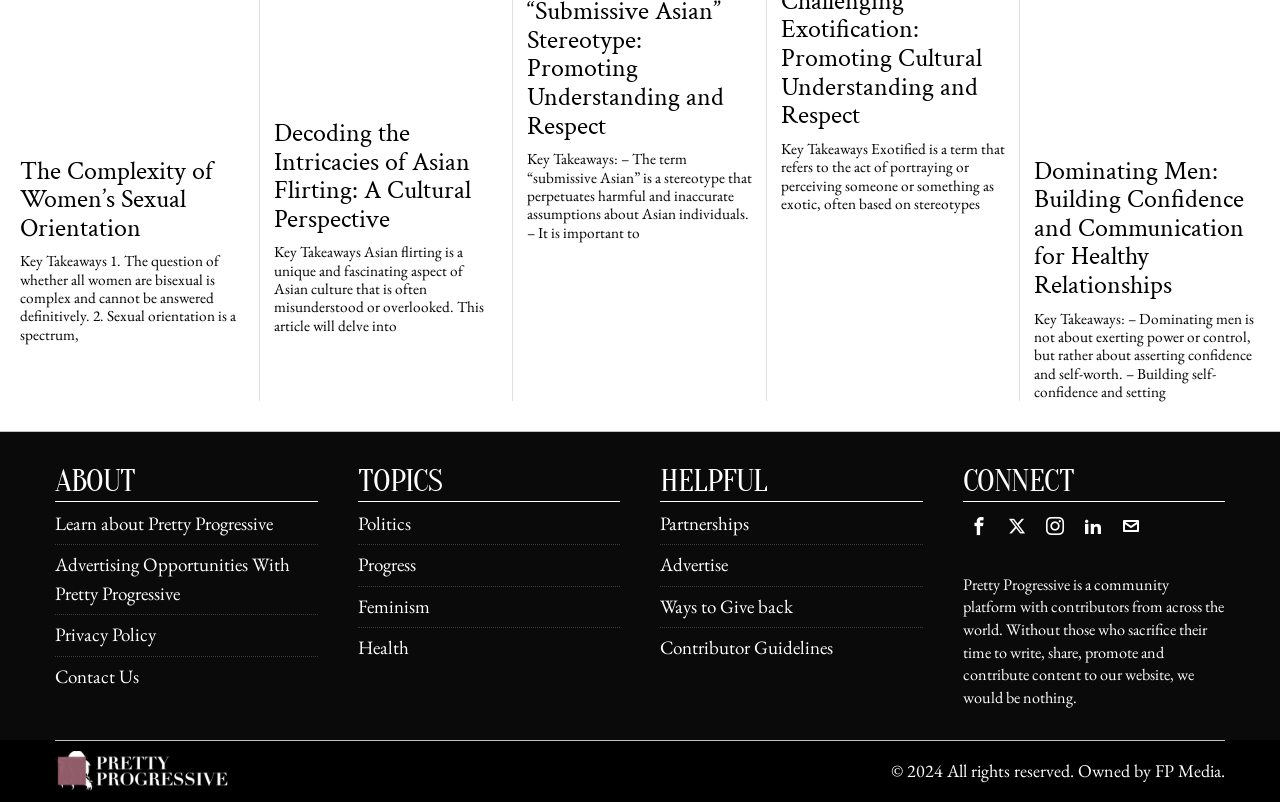Pinpoint the bounding box coordinates of the element you need to click to execute the following instruction: "Learn about Pretty Progressive". The bounding box should be represented by four float numbers between 0 and 1, in the format [left, top, right, bottom].

[0.043, 0.637, 0.213, 0.668]